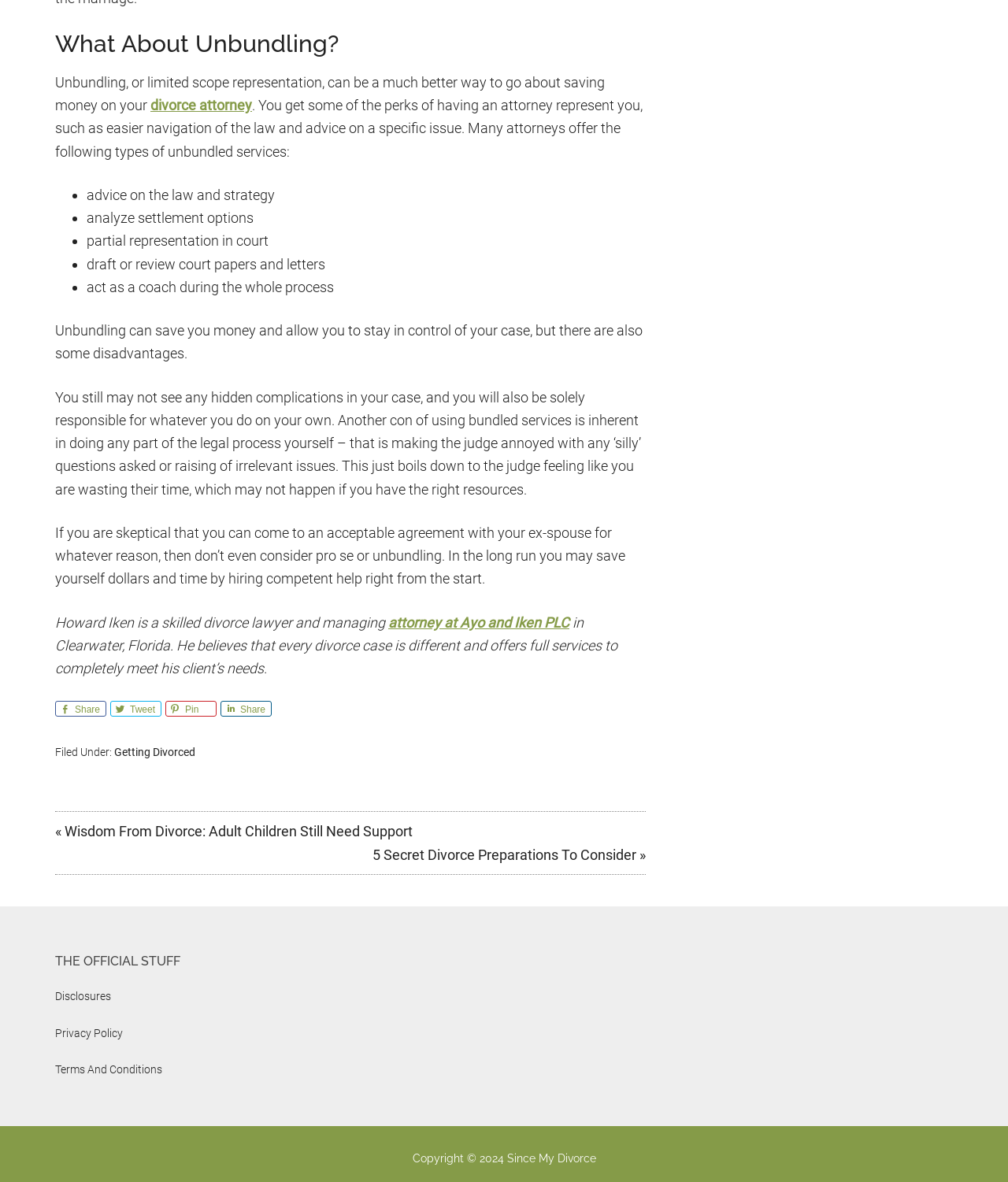Use a single word or phrase to answer the question: Who is the author of the article?

Howard Iken